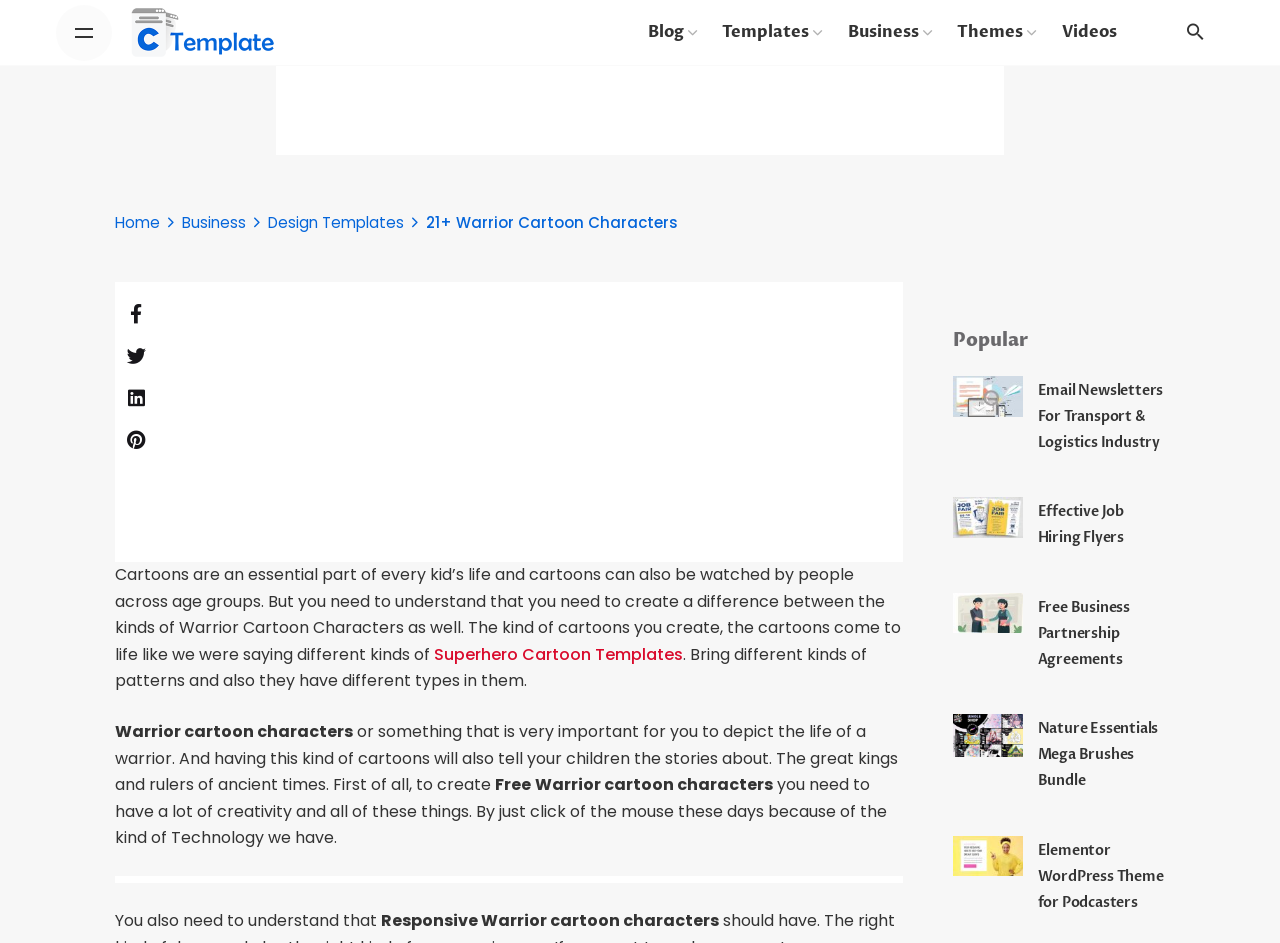Specify the bounding box coordinates of the area that needs to be clicked to achieve the following instruction: "Visit Blog page".

[0.491, 0.02, 0.549, 0.048]